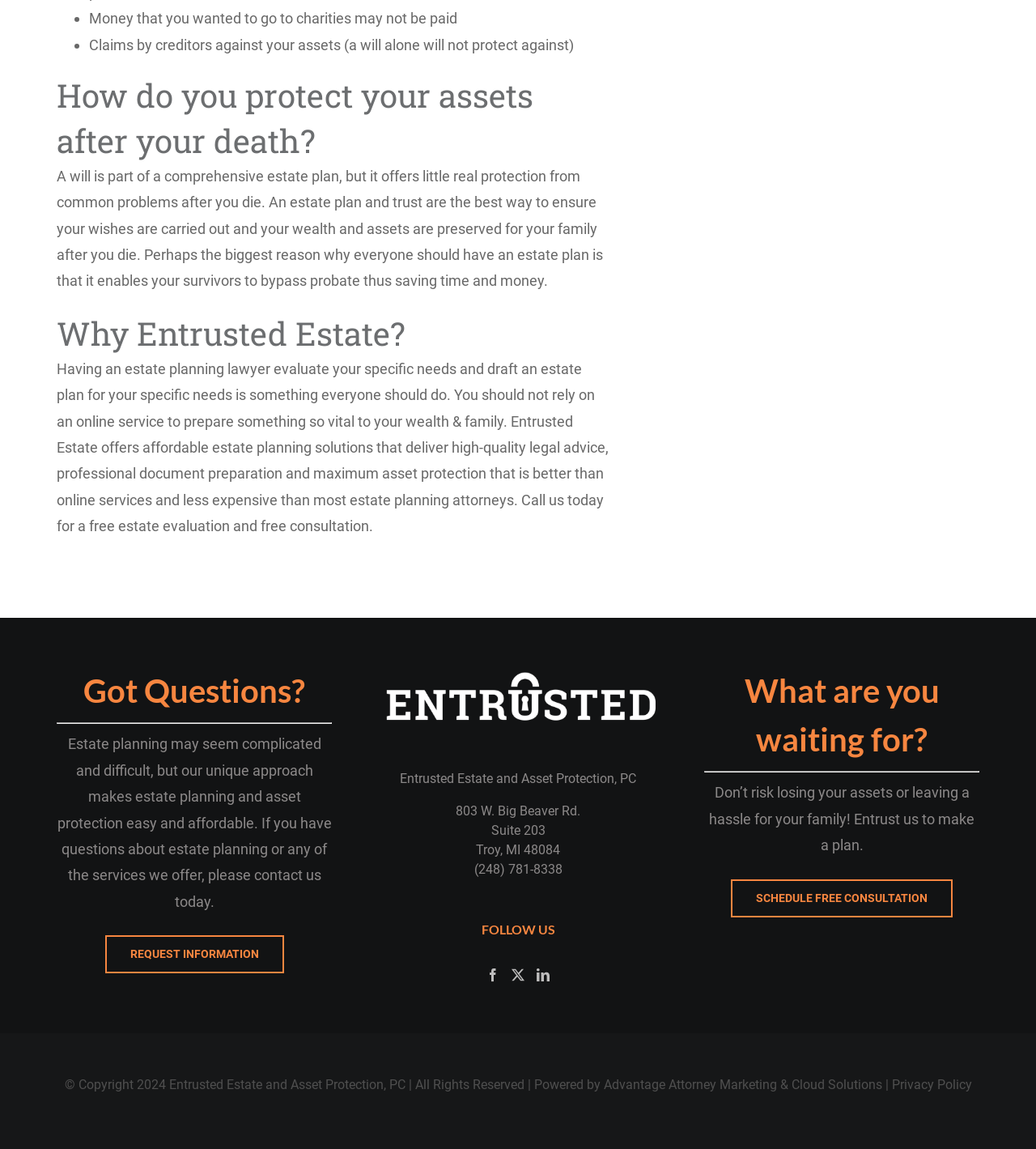What is the advantage of Entrusted Estate?
Using the image provided, answer with just one word or phrase.

Affordable and high-quality